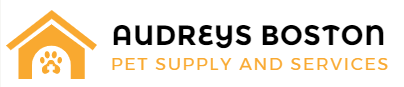Generate an elaborate caption that covers all aspects of the image.

The image showcases the logo of "Audreys Boston," a business specializing in pet supplies and services. The logo features a stylized house with a paw print icon, symbolizing a welcoming environment for pets. The business name is prominently displayed in two contrasting colors: "AUDREYS BOSTON" is written in bold black letters, reflecting strength and reliability, while "PET SUPPLY AND SERVICES" appears in a cheerful orange, emphasizing warmth and approachability. This combination of colors and design elements effectively conveys the company's focus on caring for pets and providing essential products and services to pet owners.